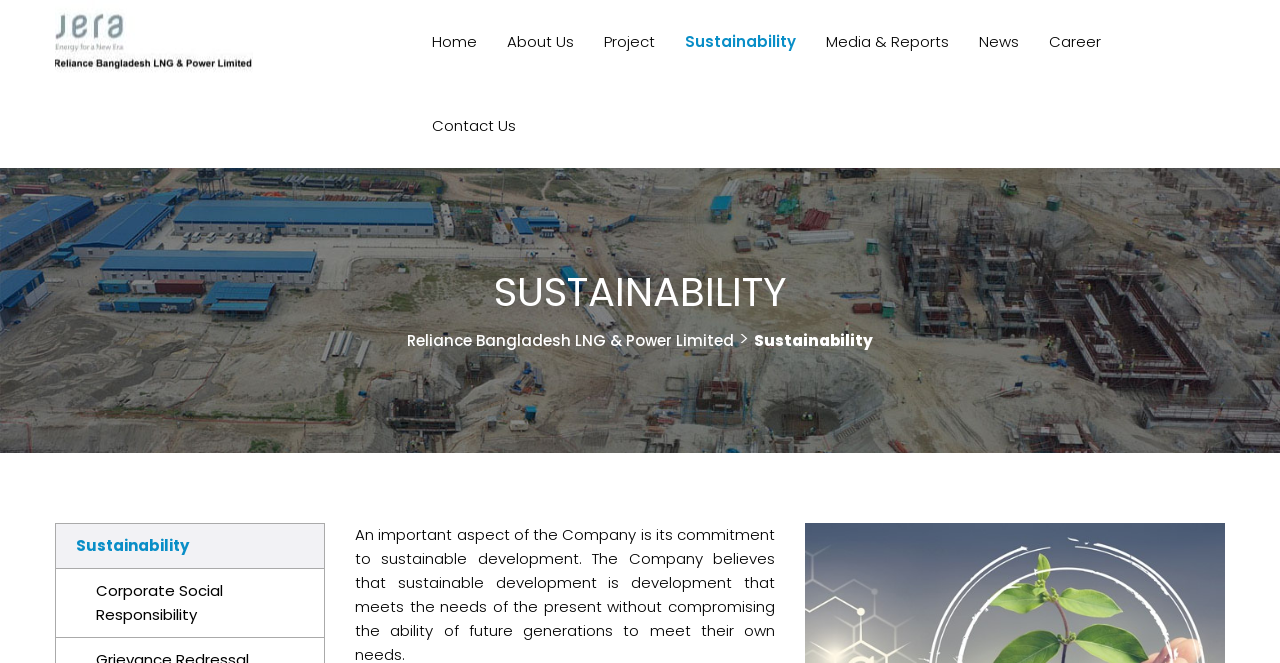Determine the coordinates of the bounding box that should be clicked to complete the instruction: "read sustainability". The coordinates should be represented by four float numbers between 0 and 1: [left, top, right, bottom].

[0.043, 0.404, 0.957, 0.477]